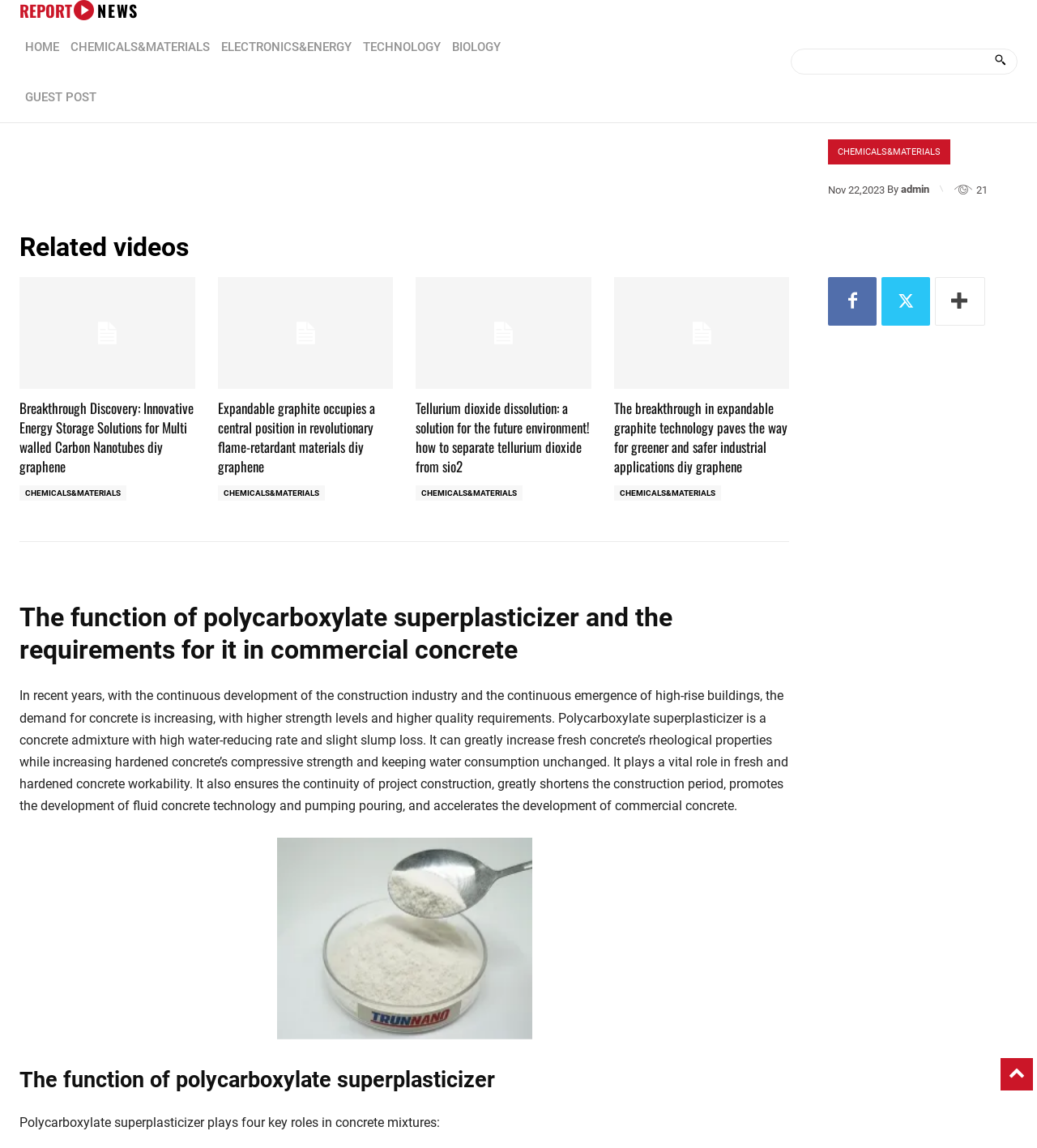Show the bounding box coordinates of the region that should be clicked to follow the instruction: "View CHEMICALS&MATERIALS page."

[0.062, 0.019, 0.208, 0.063]